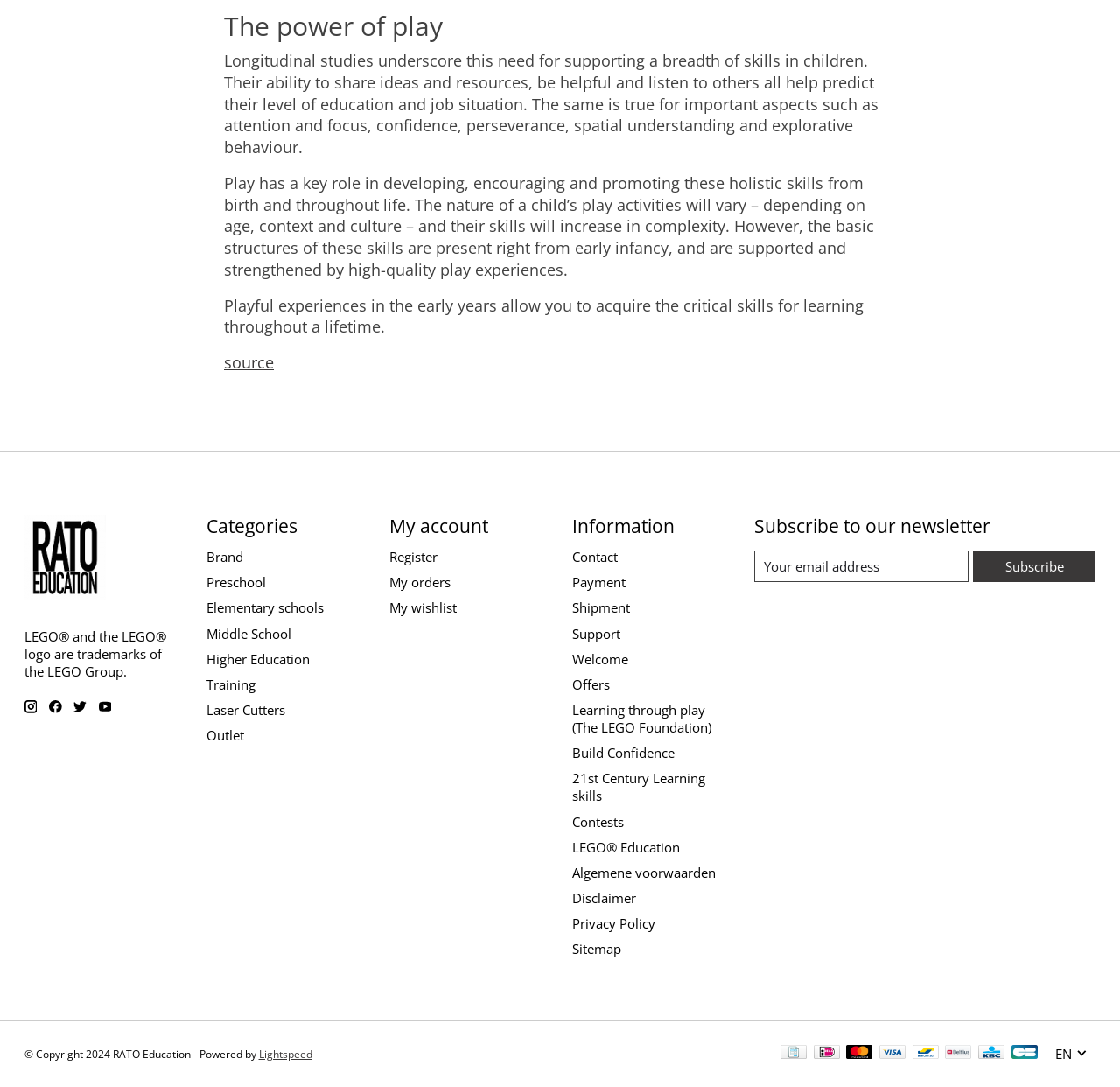What is the role of play in developing skills in children?
Please describe in detail the information shown in the image to answer the question.

According to the text, play has a key role in developing, encouraging, and promoting holistic skills in children from birth and throughout life.